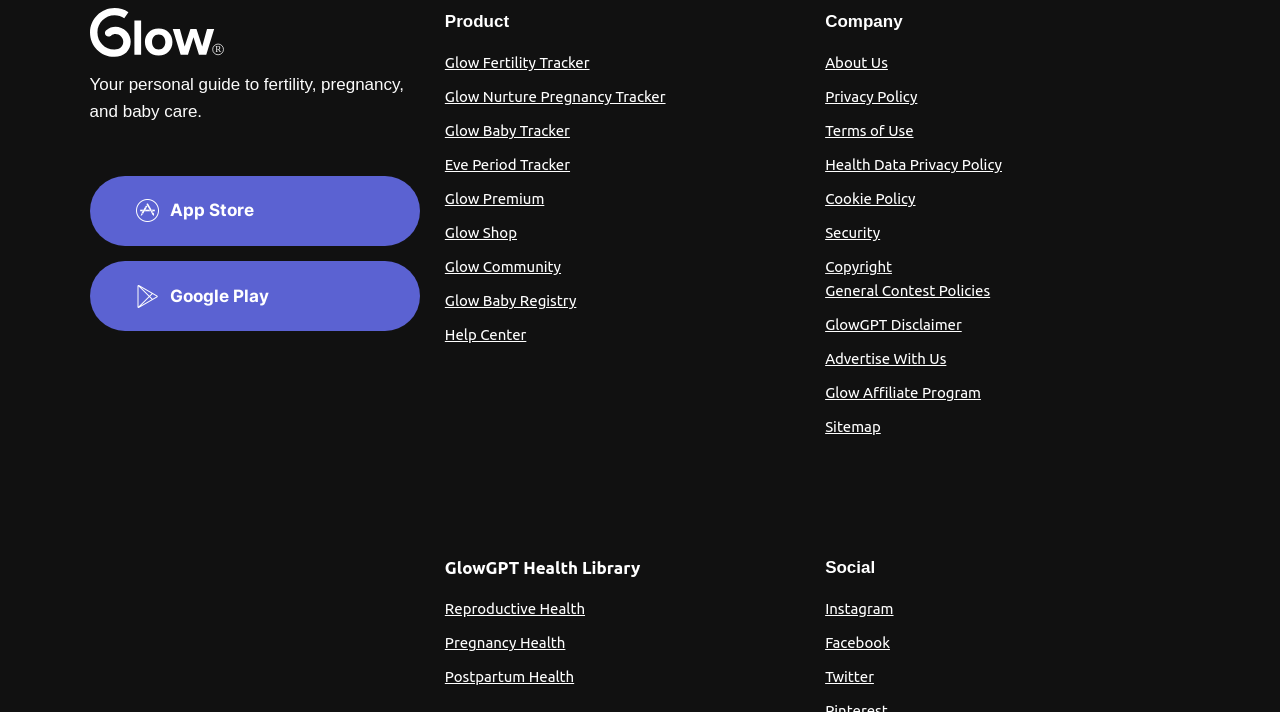Determine the coordinates of the bounding box for the clickable area needed to execute this instruction: "Download the app from App Store".

[0.07, 0.247, 0.328, 0.345]